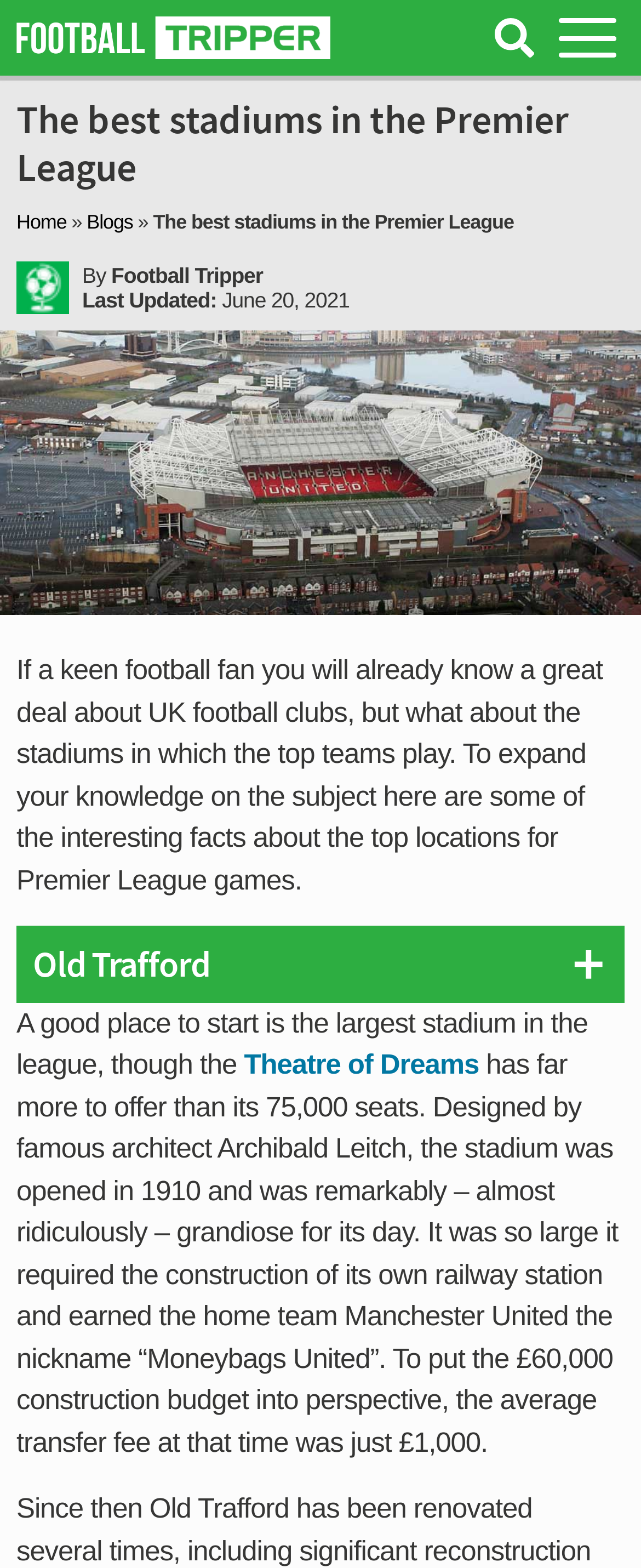Extract the main title from the webpage and generate its text.

The best stadiums in the Premier League